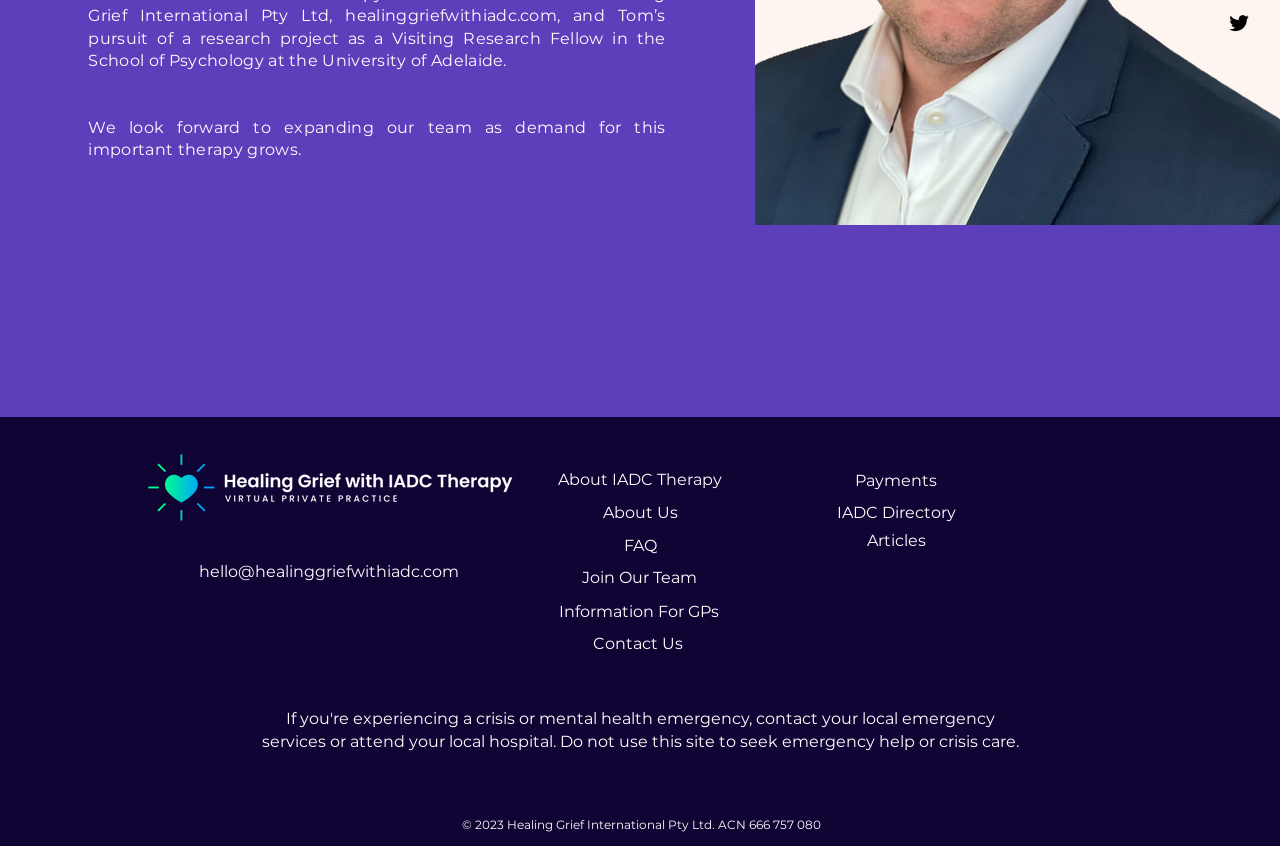Bounding box coordinates are specified in the format (top-left x, top-left y, bottom-right x, bottom-right y). All values are floating point numbers bounded between 0 and 1. Please provide the bounding box coordinate of the region this sentence describes: About IADC Therapy

[0.431, 0.533, 0.568, 0.6]